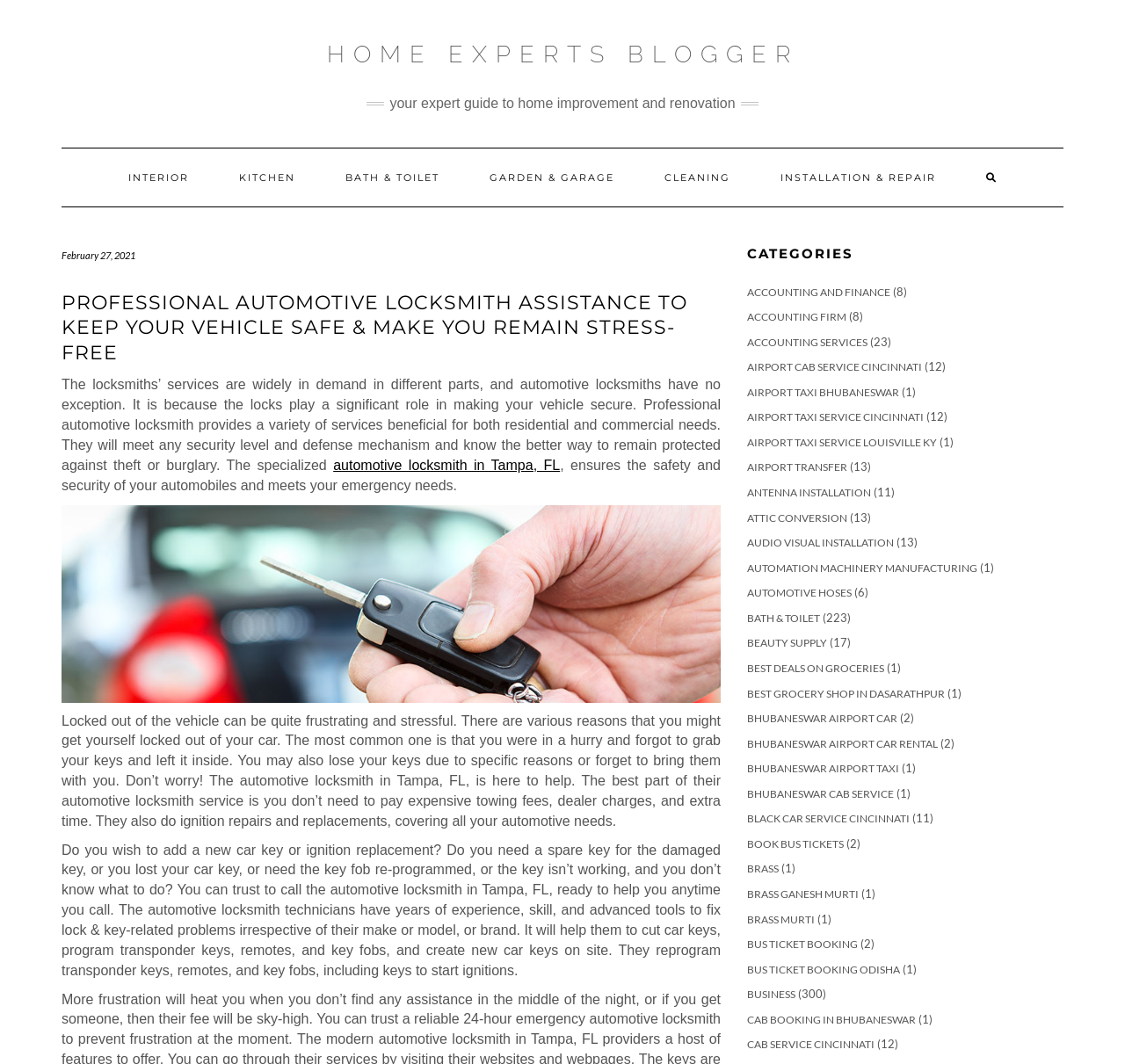Detail the features and information presented on the webpage.

This webpage is about Home Experts Blogger, a blog that provides expert guides to home improvement and renovation. At the top, there is a navigation menu with links to various categories such as Interior, Kitchen, Bath & Toilet, Garden & Garage, Cleaning, and Installation & Repair. Below the navigation menu, there is a heading that reads "PROFESSIONAL AUTOMOTIVE LOCKSMITH ASSISTANCE TO KEEP YOUR VEHICLE SAFE & MAKE YOU REMAIN STRESS-FREE". 

The main content of the webpage is divided into three sections. The first section discusses the importance of locksmith services, particularly automotive locksmiths, in ensuring the safety and security of vehicles. It also mentions the benefits of professional automotive locksmith services, including meeting emergency needs and providing a variety of services for both residential and commercial needs.

The second section provides more information about the services offered by an automotive locksmith in Tampa, FL. It explains that the locksmith can help with locked-out situations, ignition repairs and replacements, and key-related problems, regardless of the make or model of the vehicle.

The third section is a list of categories, with links to various topics such as Accounting and Finance, Airport Cab Service, Antenna Installation, and more. Each category has a number in parentheses, indicating the number of articles or posts related to that topic.

Throughout the webpage, there are no images, but there are many links to different articles and categories, making it easy to navigate and find relevant information.